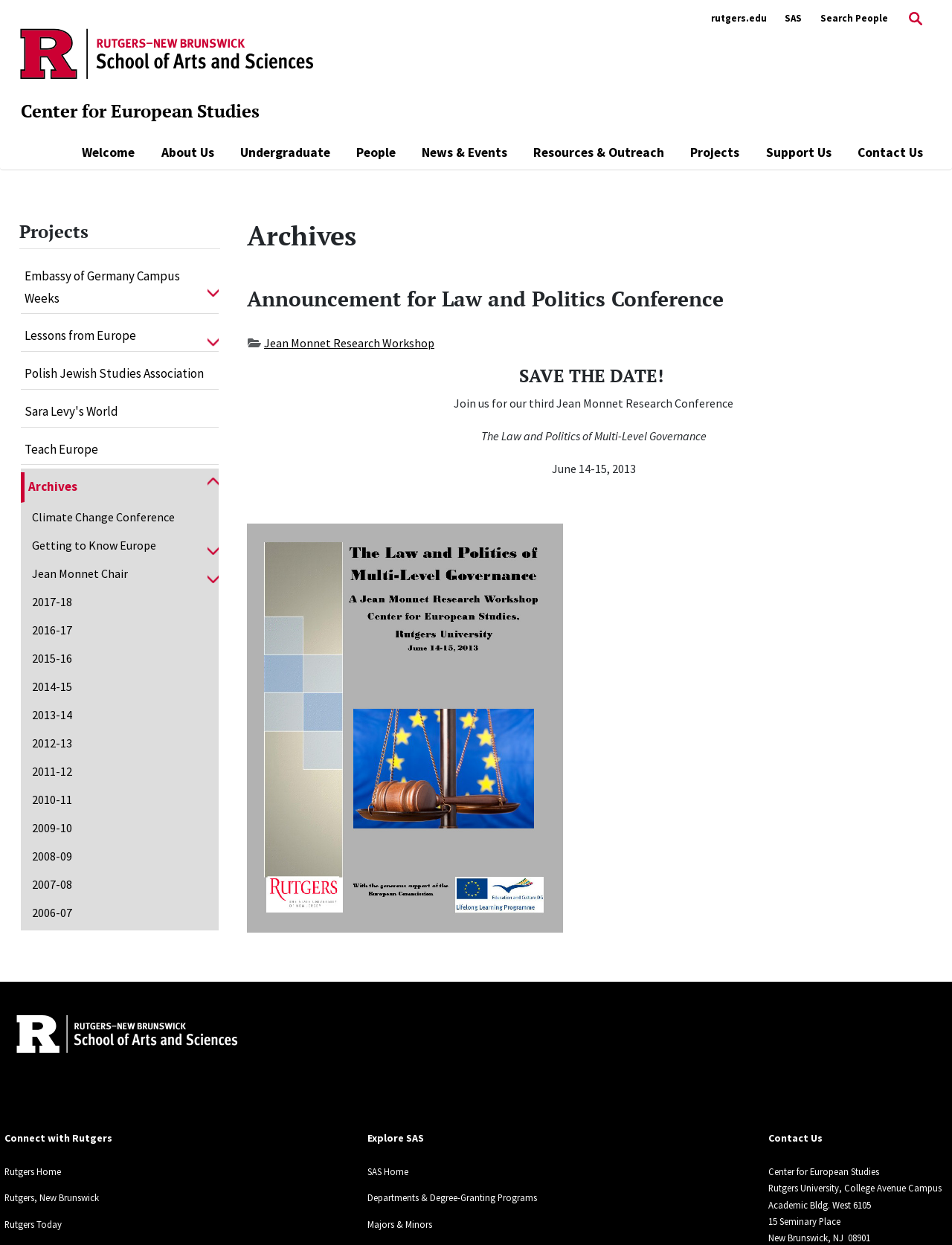Create a full and detailed caption for the entire webpage.

The webpage is for the Center for European Studies at Rutgers, The State University of New Jersey. At the top left corner, there is a Rutgers University logo, and next to it, a link to the Center for European Studies. On the top right corner, there are several links, including "rutgers.edu", "SAS", "Search People", and "Search Content", with a search icon.

Below the top navigation bar, there is a main menu with links to "Welcome", "About Us", "Undergraduate", "People", "News & Events", "Resources & Outreach", "Projects", "Support Us", and "Contact Us". The "People", "News & Events", and "Resources & Outreach" links have dropdown menus.

The main content area is divided into two sections. On the left side, there is a list of projects, including "Embassy of Germany Campus Weeks", "Lessons from Europe", "Polish Jewish Studies Association", and others. Each project has a link and an accordion menu toggle button.

On the right side, there is an announcement for the Law and Politics Conference, with a heading "Announcement for Law and Politics Conference" and a description list with a link to the Jean Monnet Research Workshop. Below the announcement, there is a section with a heading "SAVE THE DATE!" and a description of the conference, including the title, date, and location. There is also a link to download the printed program for the conference.

At the bottom of the page, there are three columns of links. The left column has links to "Connect with Rutgers", including "Rutgers Home", "Rutgers, New Brunswick", and "Rutgers Today". The middle column has links to "Explore SAS", including "SAS Home", "Departments & Degree-Granting Programs", and "Majors & Minors". The right column has contact information for the Center for European Studies, including the address and location.

Finally, there is a "Back to Top" link at the bottom right corner of the page.